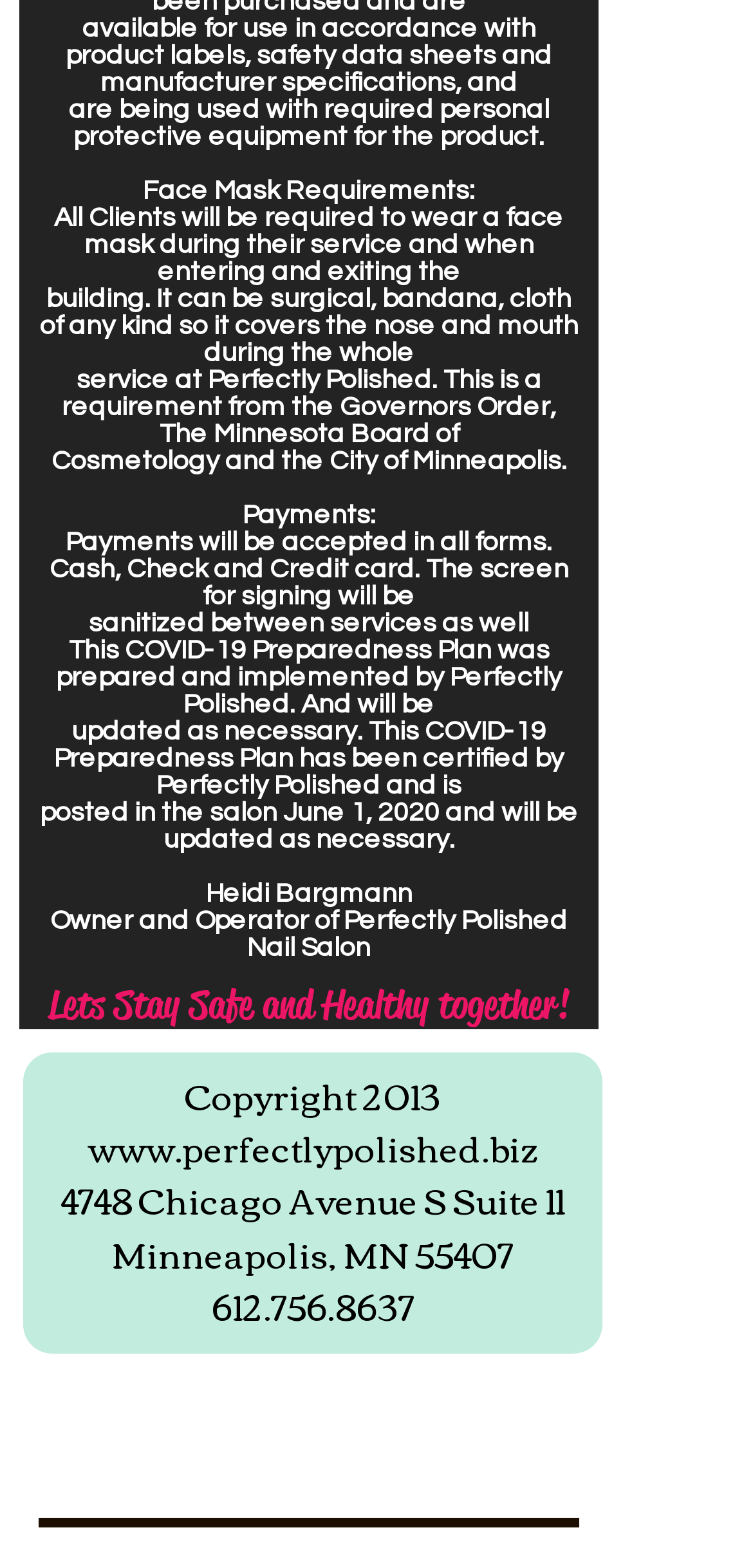Respond concisely with one word or phrase to the following query:
What is the address of Perfectly Polished Nail Salon?

4748 Chicago Avenue S Suite 11